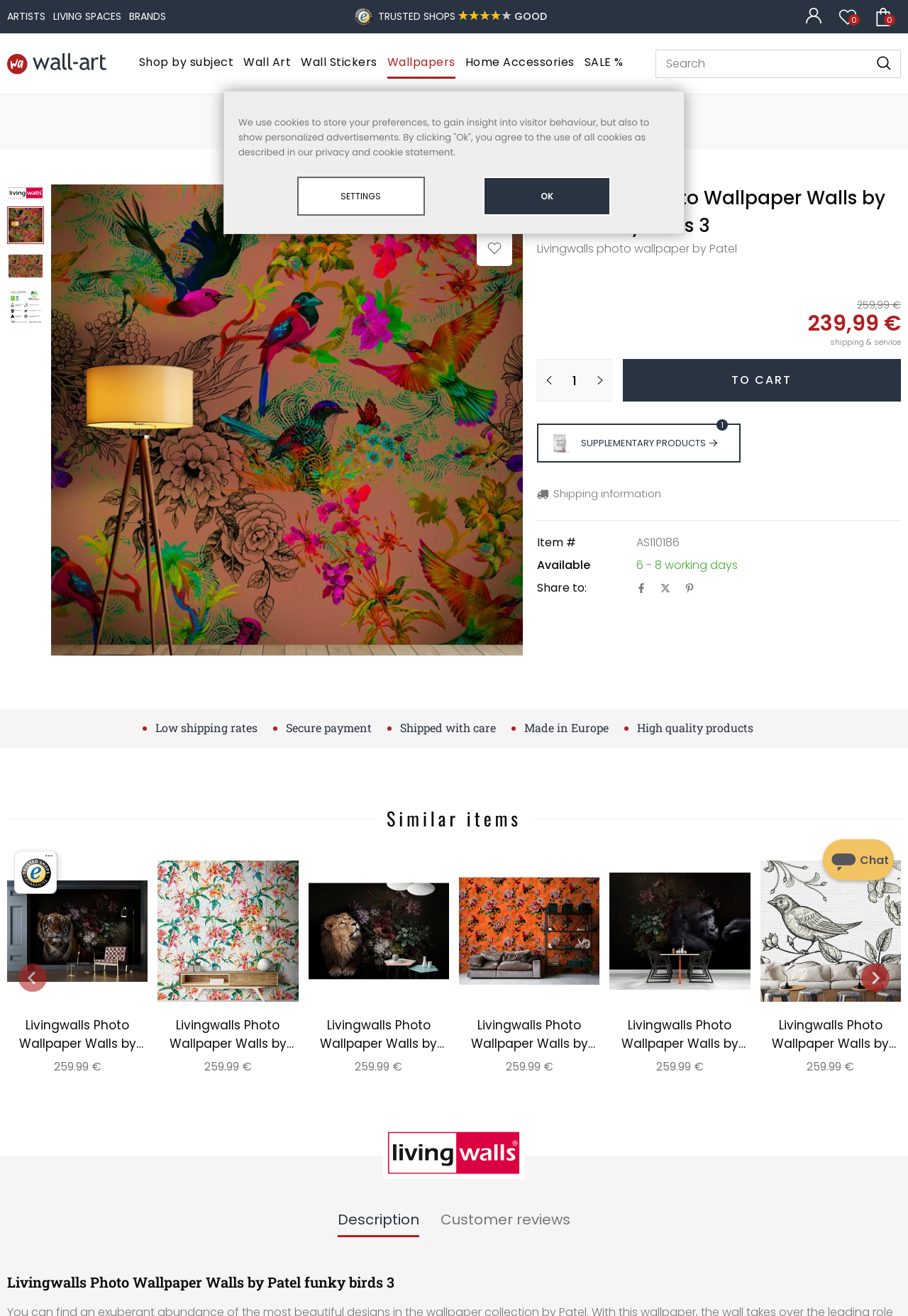Please provide a comprehensive response to the question based on the details in the image: What is the brand of the wallpaper?

I found the answer by looking at the link element with the text 'Livingwalls' which is located at the top of the webpage, indicating the brand of the wallpaper.